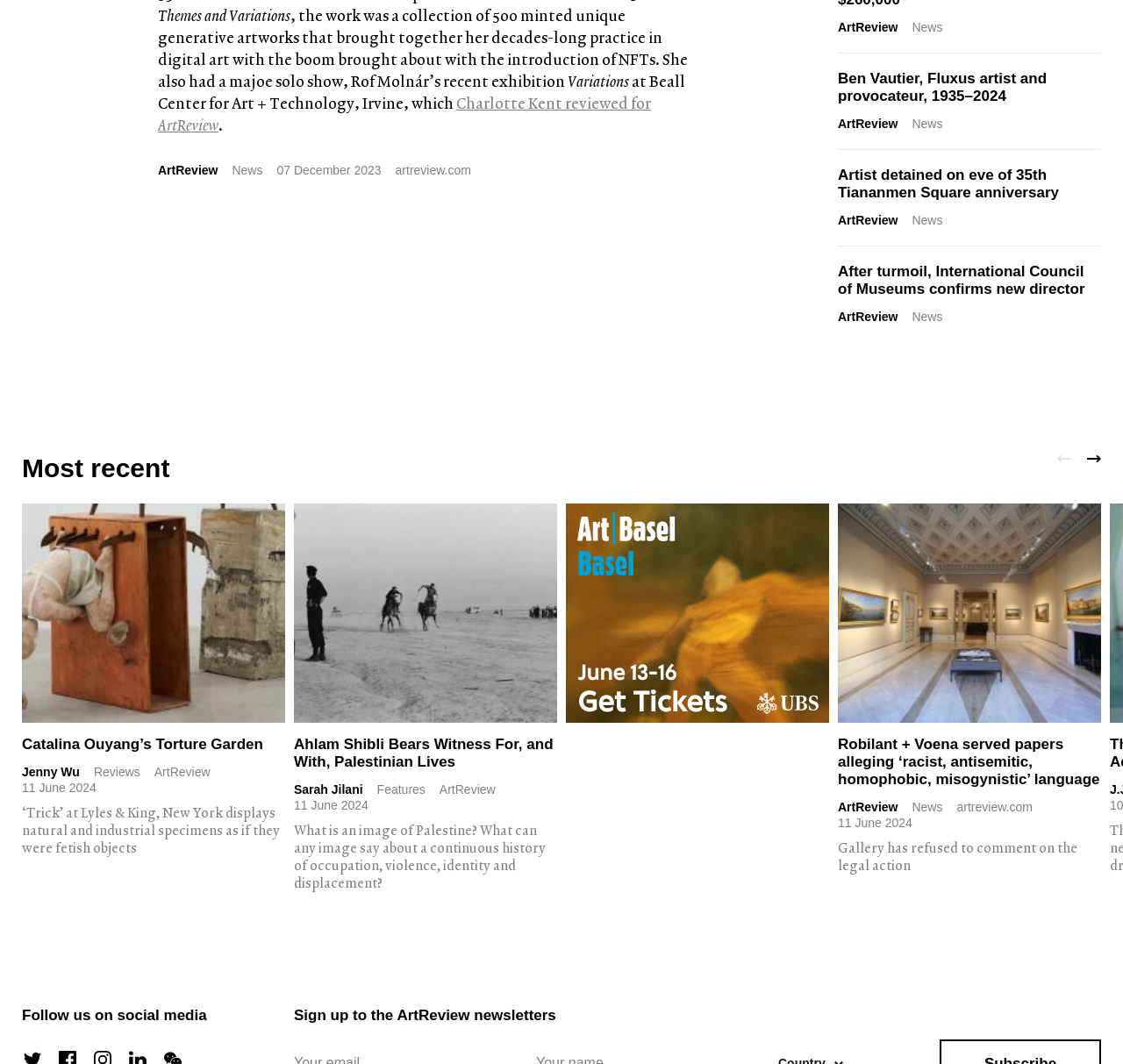Please pinpoint the bounding box coordinates for the region I should click to adhere to this instruction: "Read the article 'Catalina Ouyang’s Torture Garden'".

[0.02, 0.692, 0.254, 0.708]